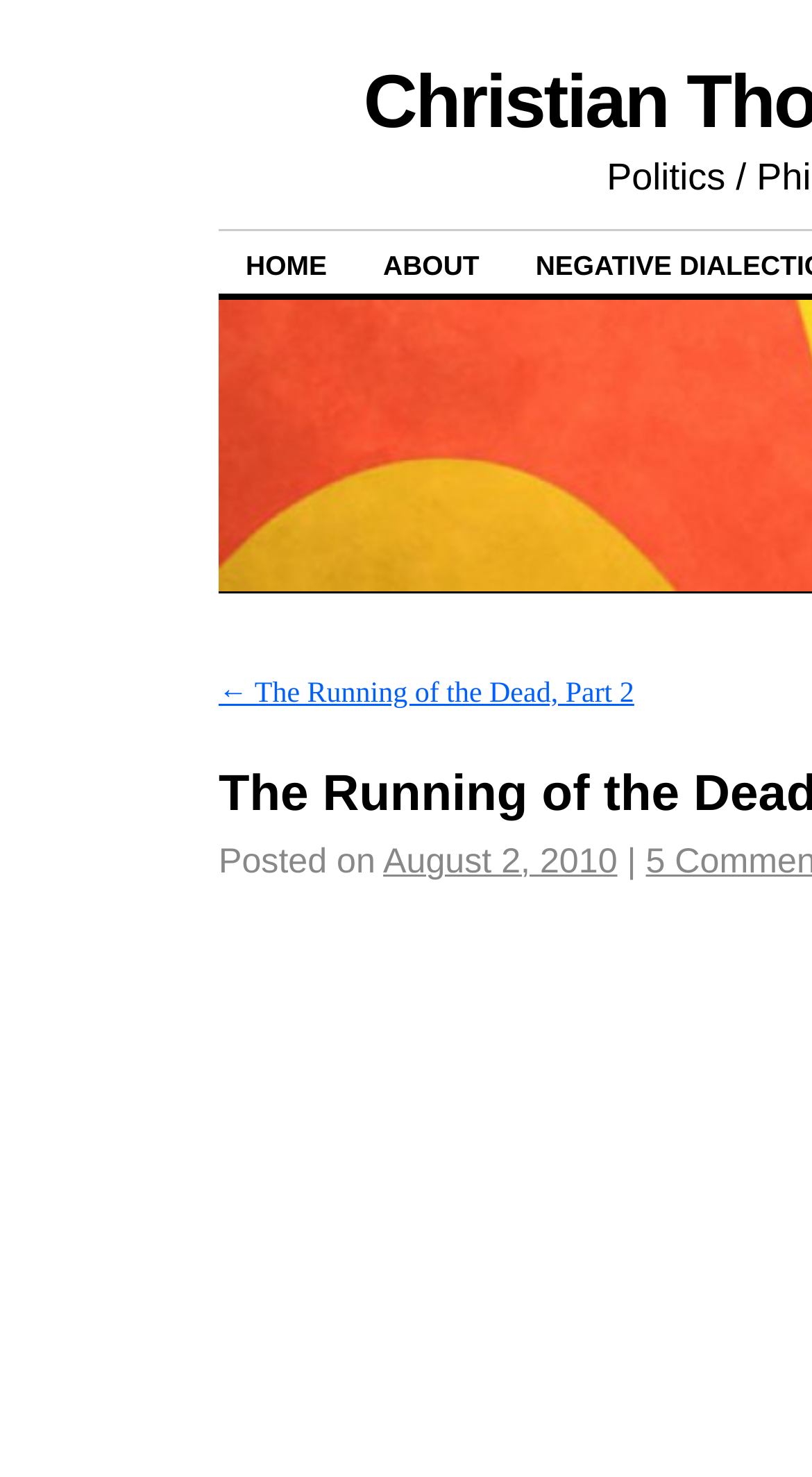Find the headline of the webpage and generate its text content.

The Running of the Dead, Part 3